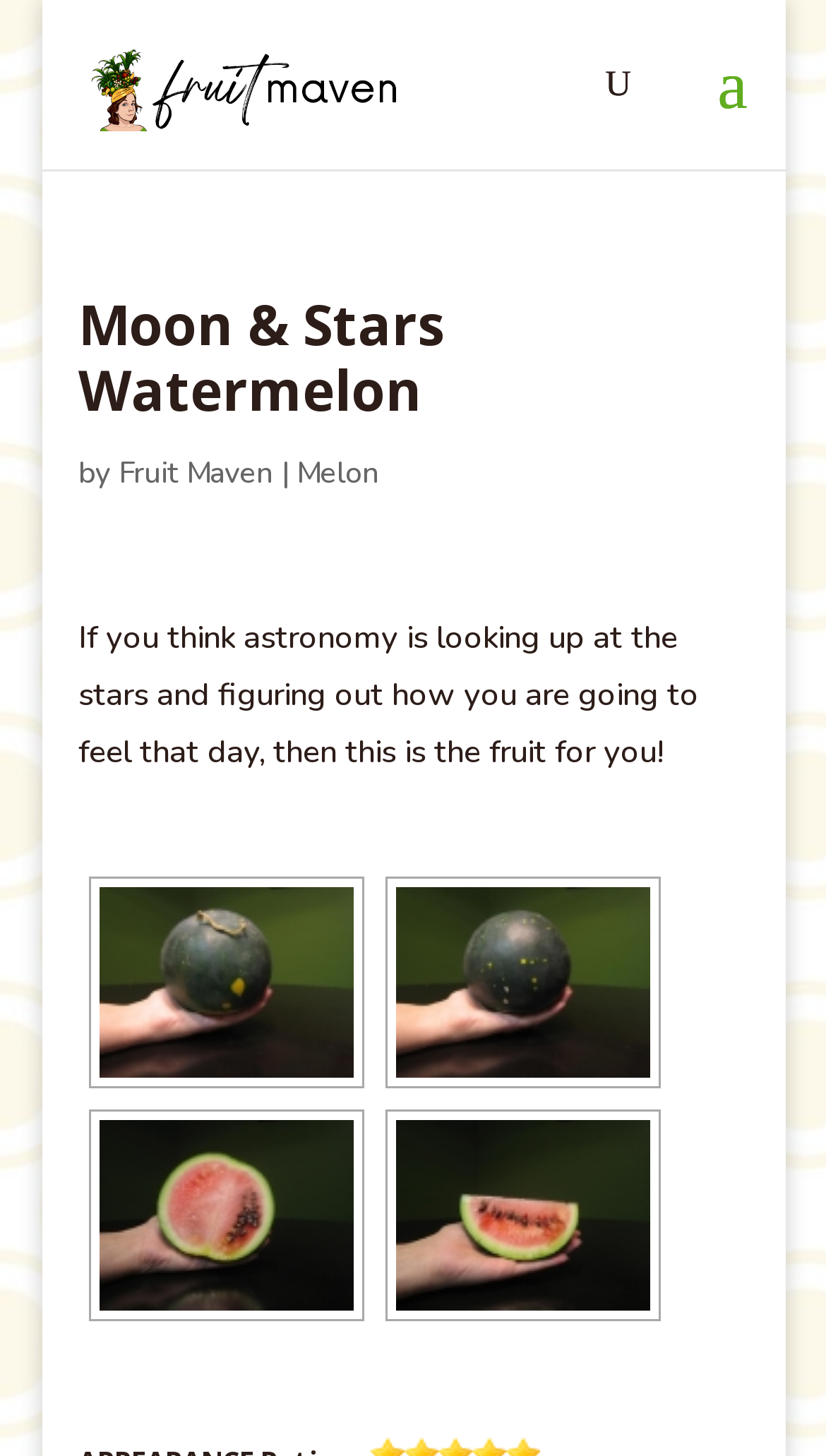Can you extract the headline from the webpage for me?

Moon & Stars Watermelon